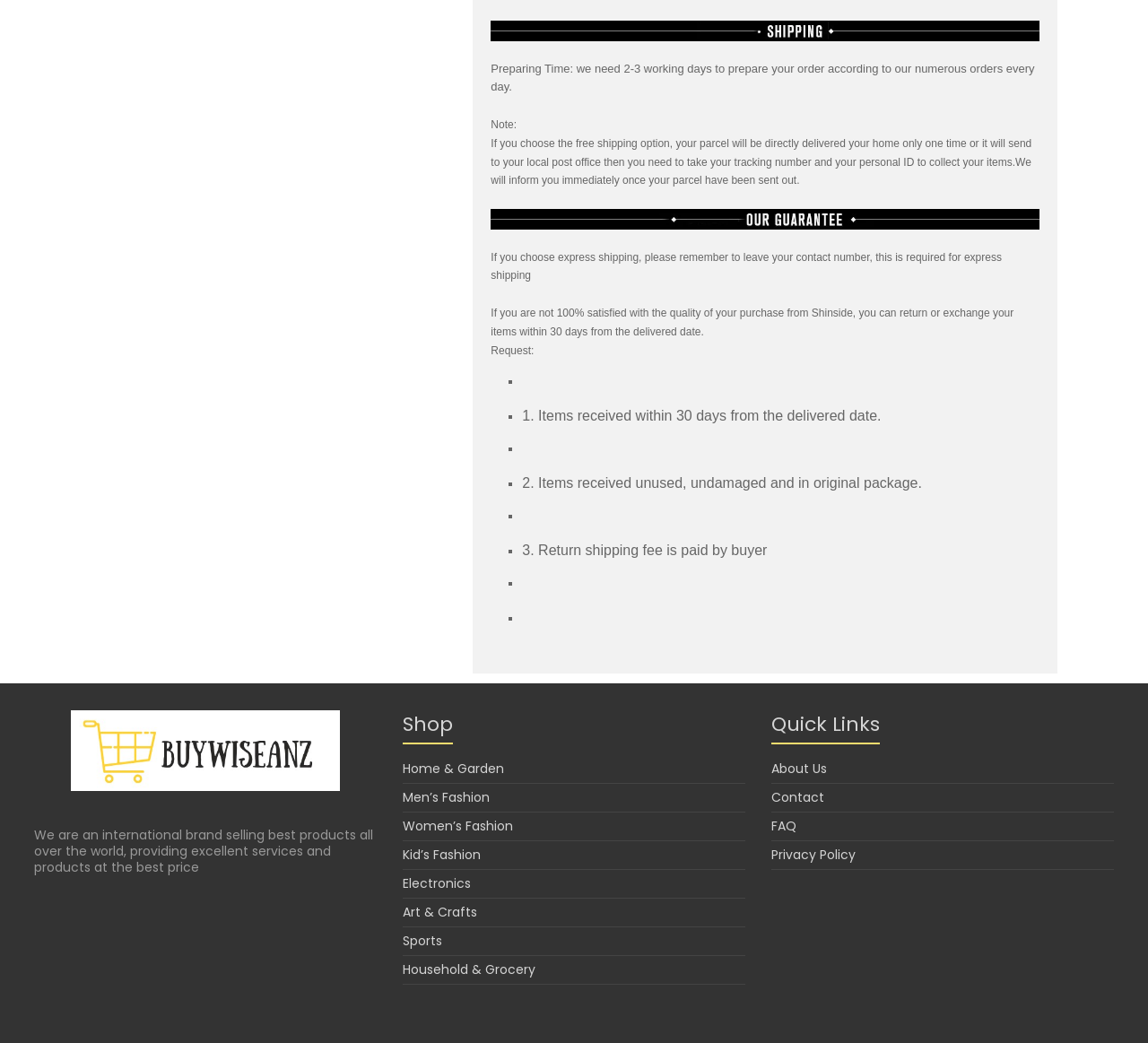Please determine the bounding box coordinates of the section I need to click to accomplish this instruction: "Click on FAQ".

[0.672, 0.783, 0.694, 0.8]